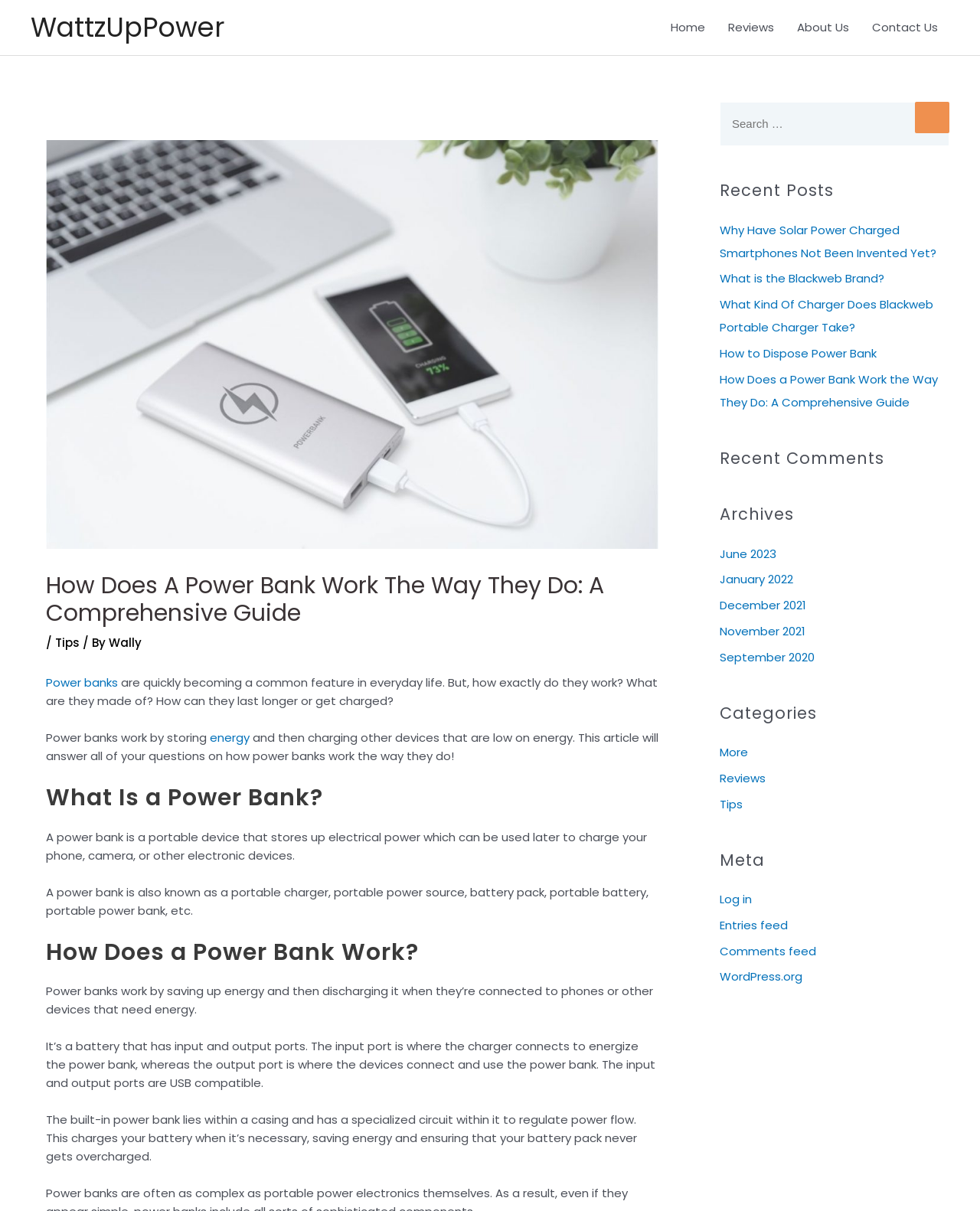What is a power bank?
Please analyze the image and answer the question with as much detail as possible.

Based on the webpage content, a power bank is defined as a portable device that stores up electrical power which can be used later to charge your phone, camera, or other electronic devices. This definition is provided in the section 'What Is a Power Bank?'.